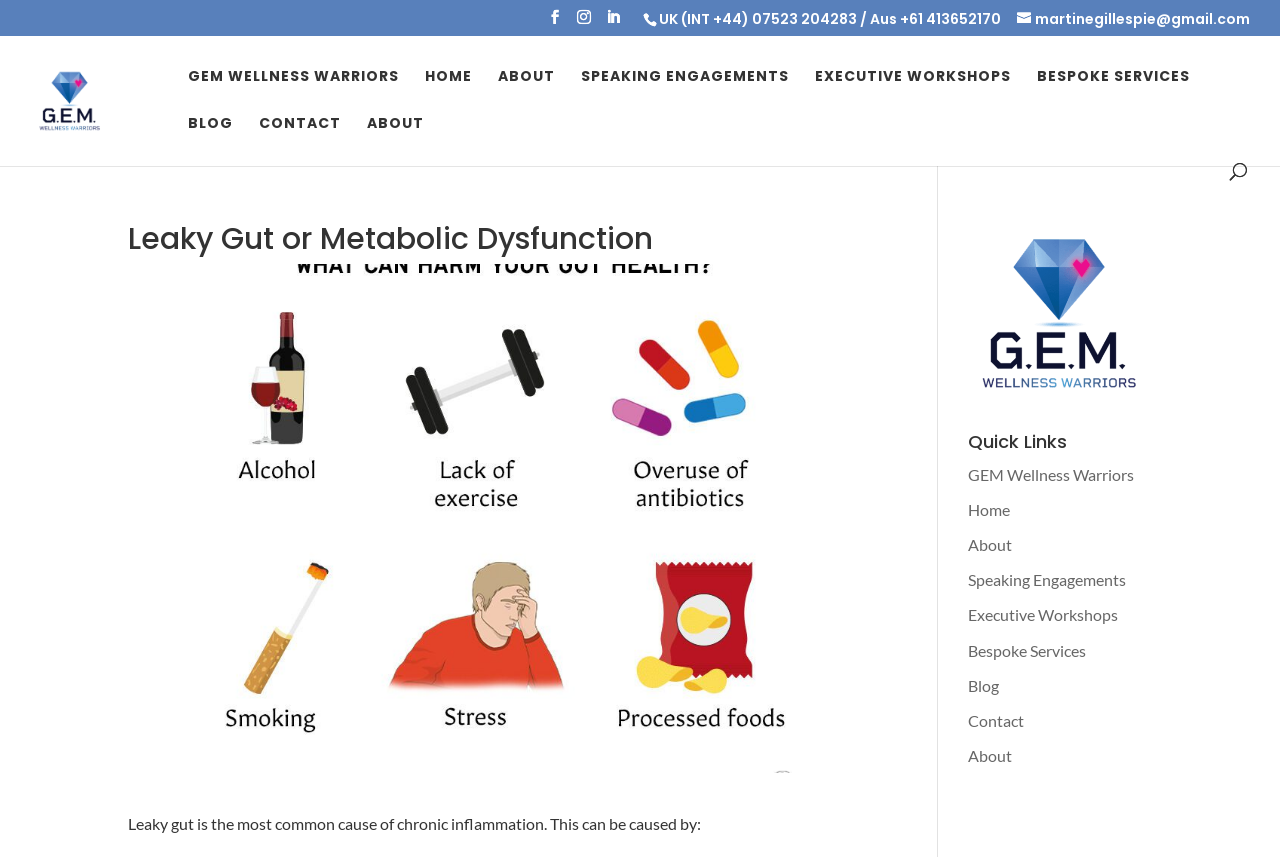Determine the bounding box of the UI element mentioned here: "martinegillespie@gmail.com". The coordinates must be in the format [left, top, right, bottom] with values ranging from 0 to 1.

[0.795, 0.01, 0.977, 0.033]